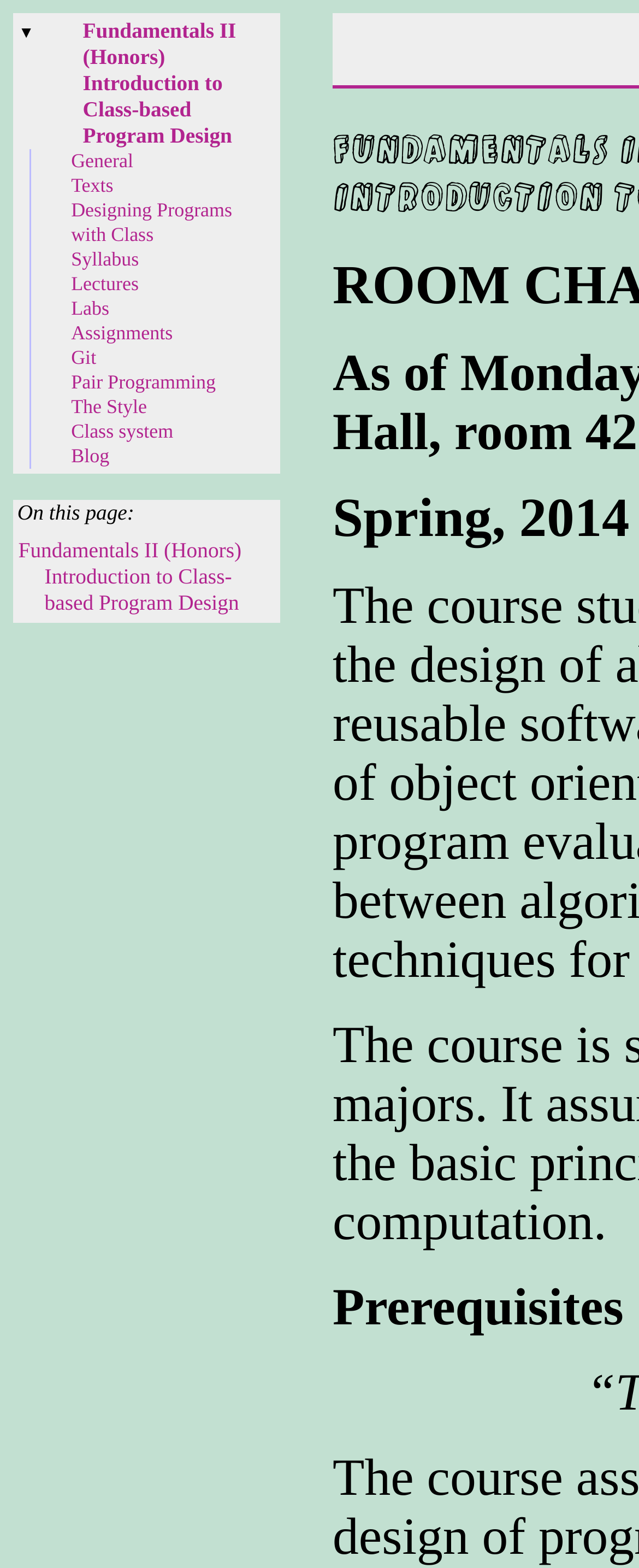How many table rows are there in the second table?
Look at the image and respond with a one-word or short phrase answer.

9